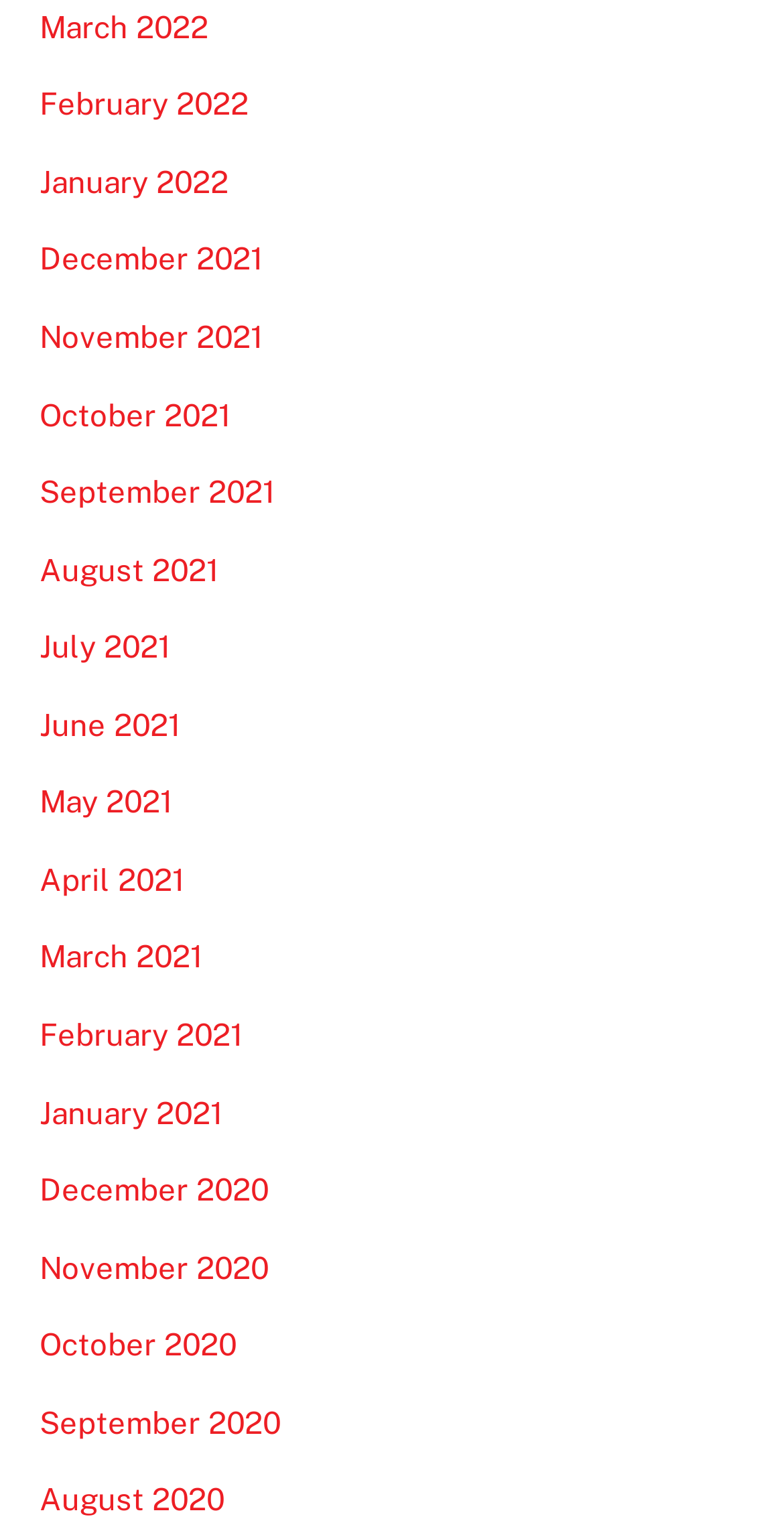Kindly provide the bounding box coordinates of the section you need to click on to fulfill the given instruction: "View archives".

None